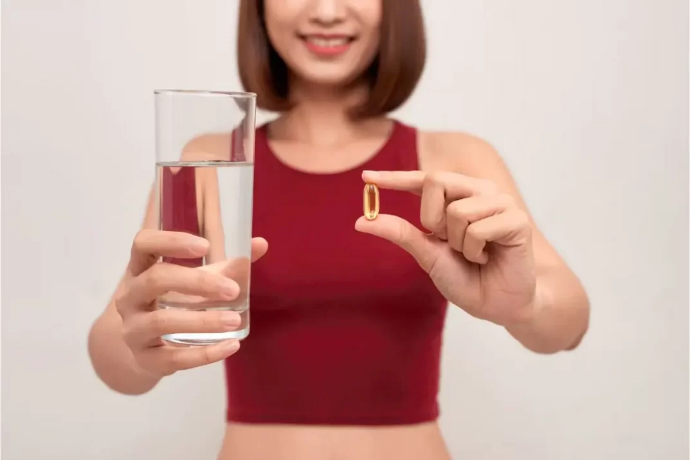Offer a detailed account of the various components present in the image.

The image depicts a woman wearing a red tank top, smiling warmly as she holds a large gold capsule in one hand and a glass of water in the other. The setting suggests a focus on health and wellness, possibly indicating a moment of preparing to take a dietary supplement or vitamin. The contrasting elements of the clear water and the brightly colored capsule emphasize a commitment to health, aligning with themes often discussed in lifestyle and fitness contexts. The overall presentation conveys positivity and encouragement regarding health choices, making it relatable for those interested in dietary supplements and overall well-being.